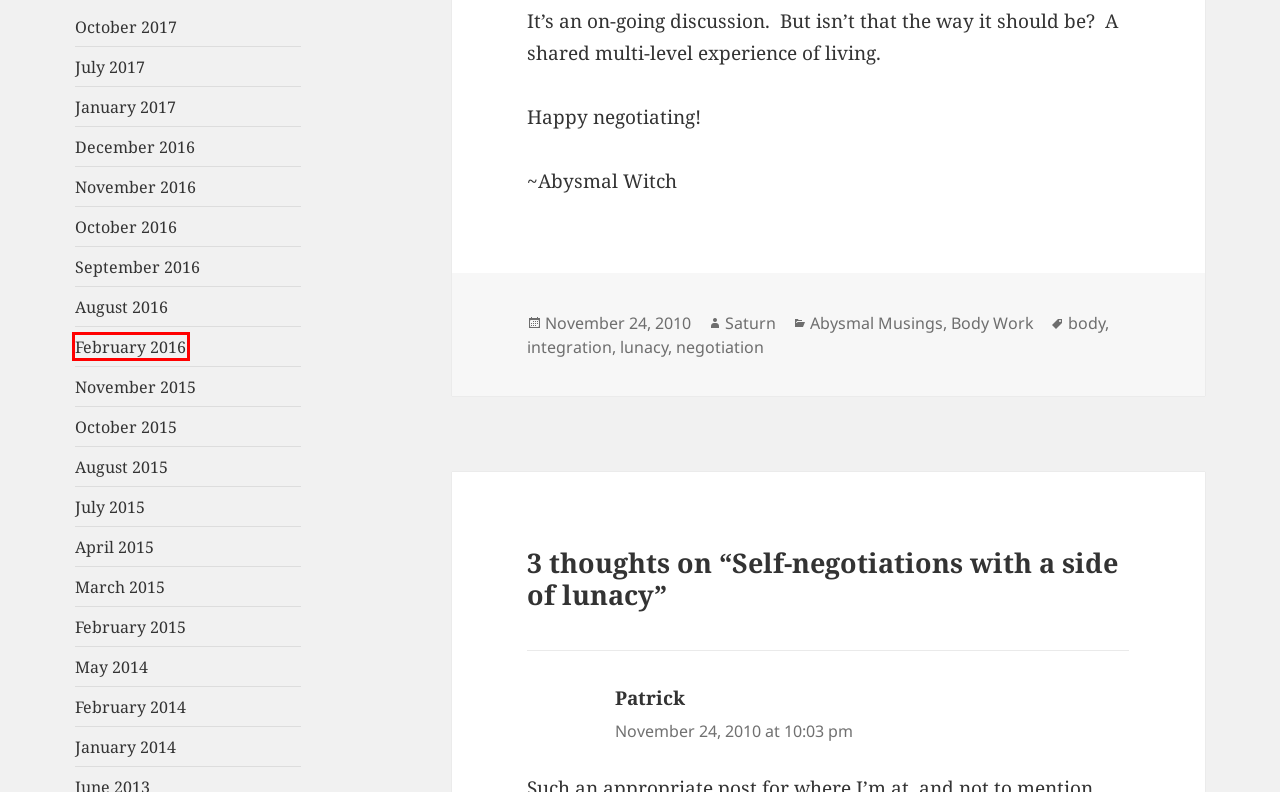Analyze the screenshot of a webpage that features a red rectangle bounding box. Pick the webpage description that best matches the new webpage you would see after clicking on the element within the red bounding box. Here are the candidates:
A. February 2016 – The Abysmal Witch
B. January 2014 – The Abysmal Witch
C. December 2016 – The Abysmal Witch
D. February 2015 – The Abysmal Witch
E. March 2015 – The Abysmal Witch
F. January 2017 – The Abysmal Witch
G. November 2016 – The Abysmal Witch
H. August 2016 – The Abysmal Witch

A